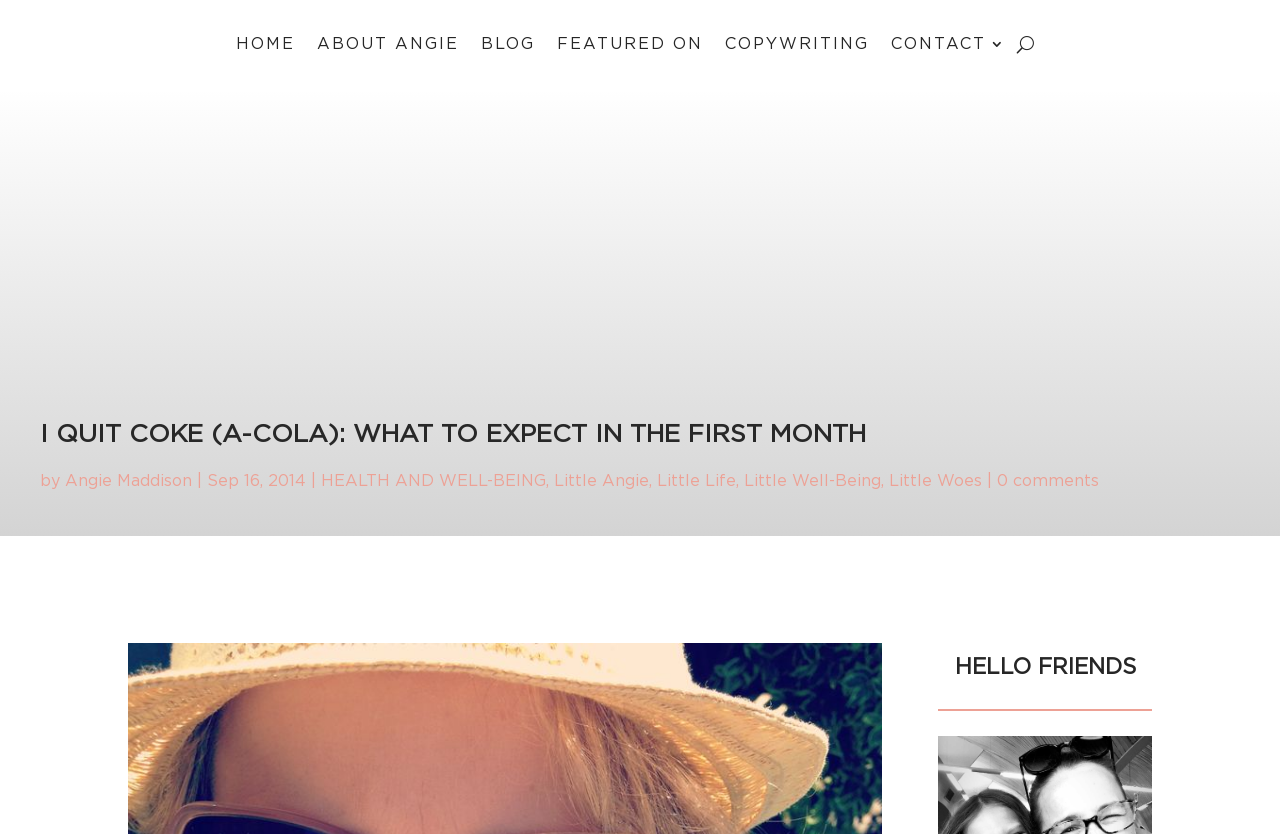Give a concise answer of one word or phrase to the question: 
What categories are listed under the post?

HEALTH AND WELL-BEING, Little Angie, Little Life, Little Well-Being, Little Woes